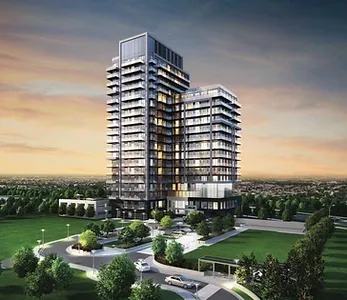Answer this question in one word or a short phrase: What is the purpose of the circular driveway?

Enhance accessibility